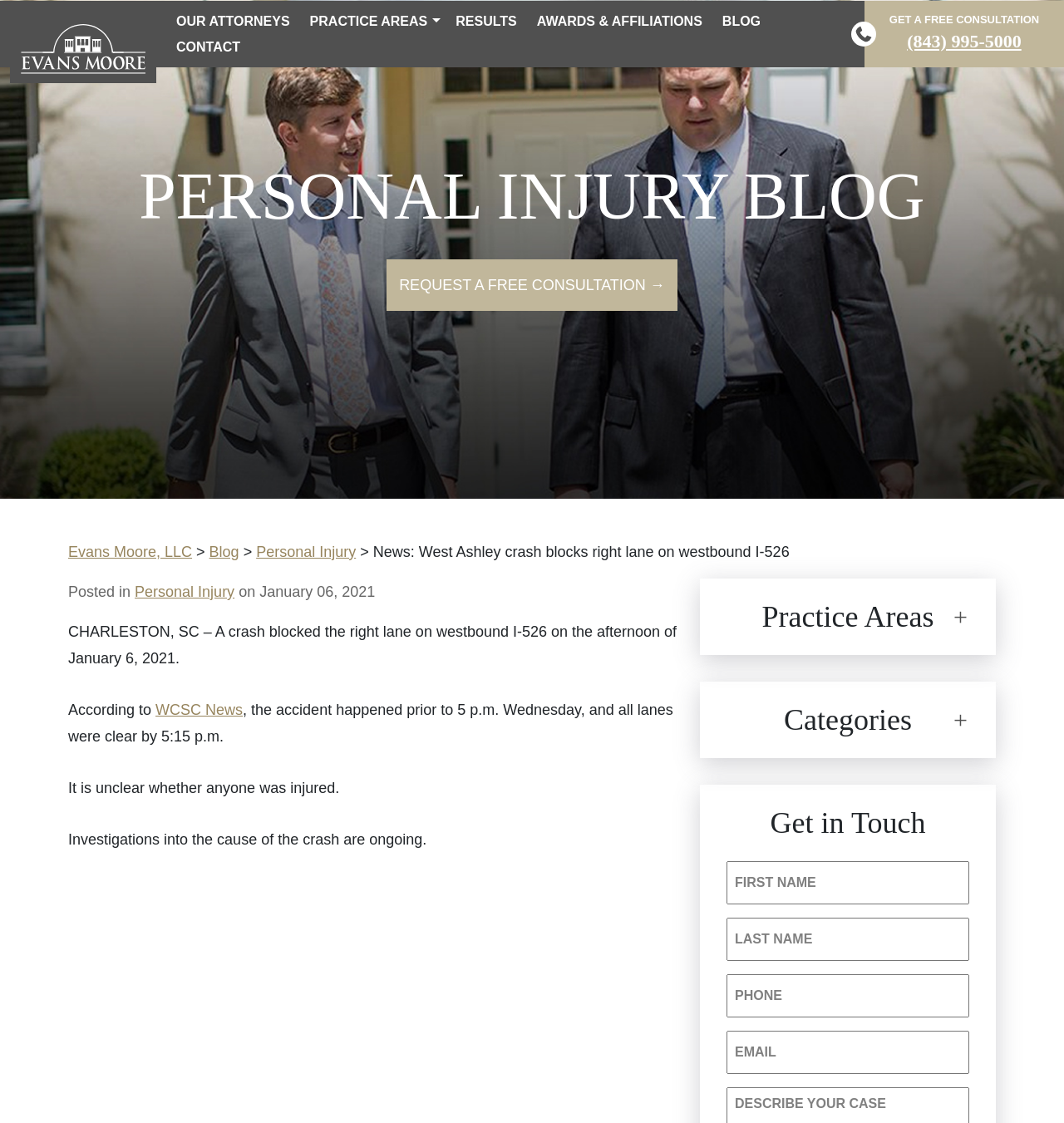Identify the bounding box coordinates of the region I need to click to complete this instruction: "Enter your first name in the input field".

[0.683, 0.766, 0.911, 0.805]